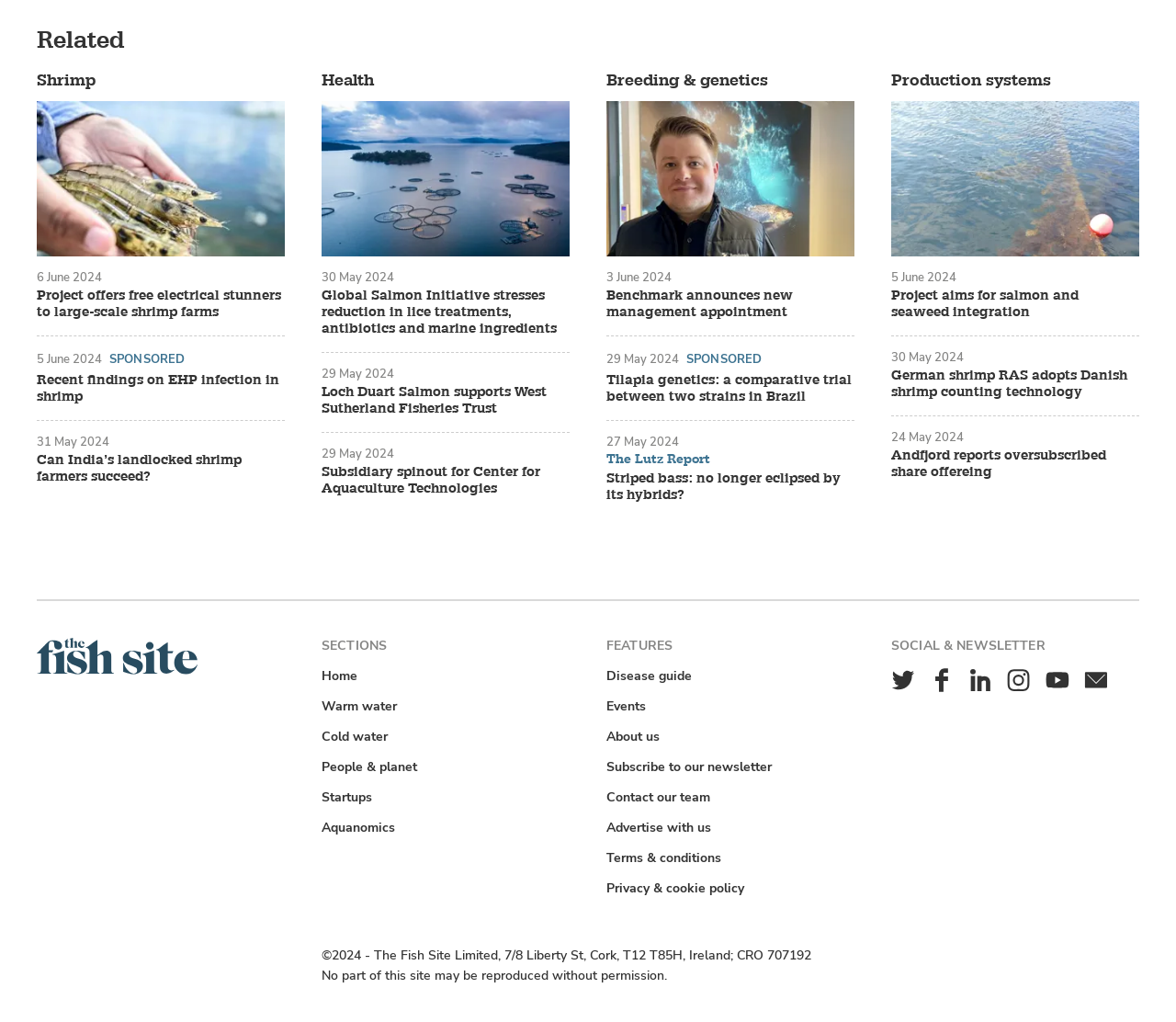Determine the bounding box coordinates for the area you should click to complete the following instruction: "Browse 'Health' section".

[0.273, 0.068, 0.318, 0.089]